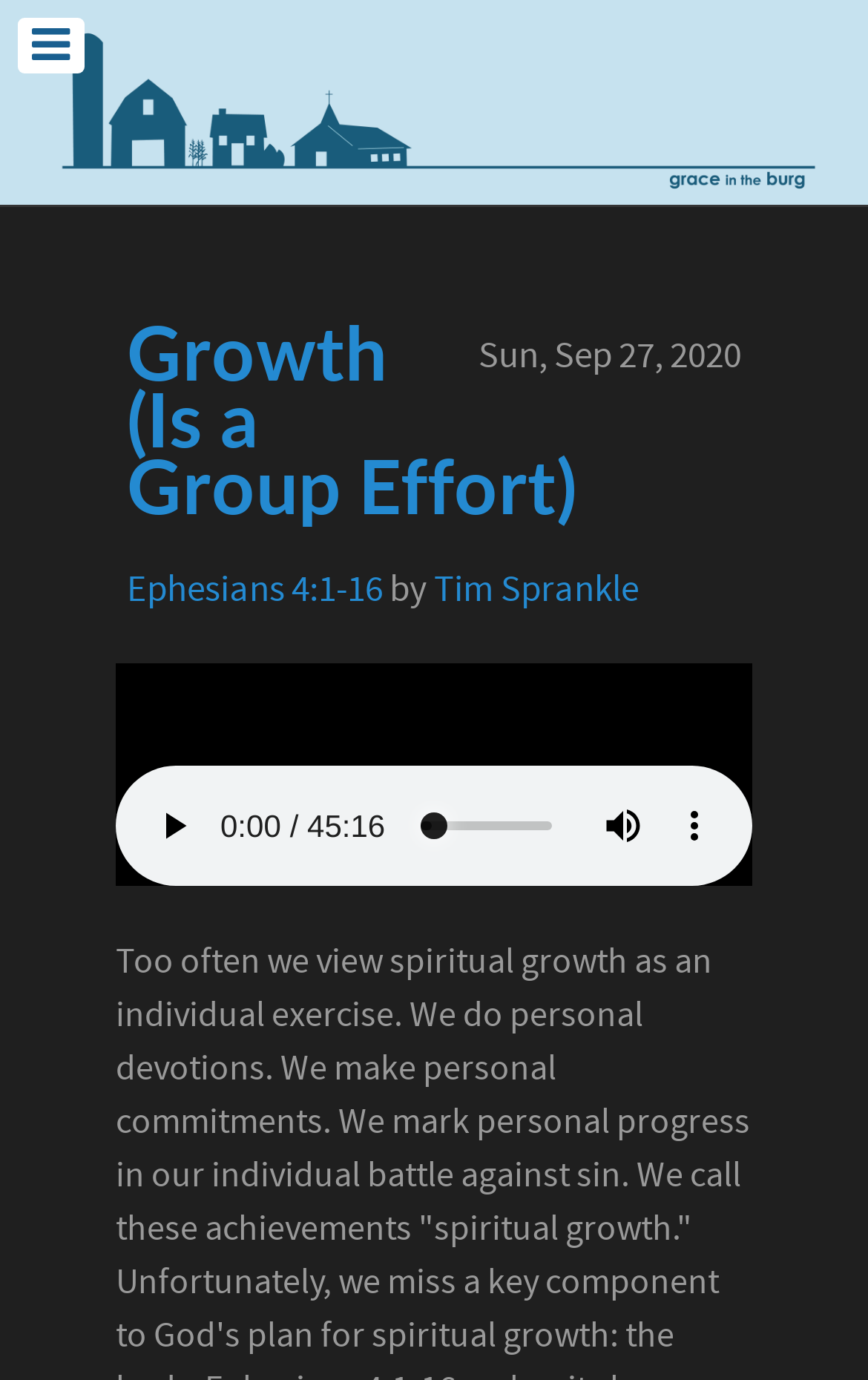Identify the bounding box coordinates of the HTML element based on this description: "Tim Sprankle".

[0.5, 0.409, 0.736, 0.445]